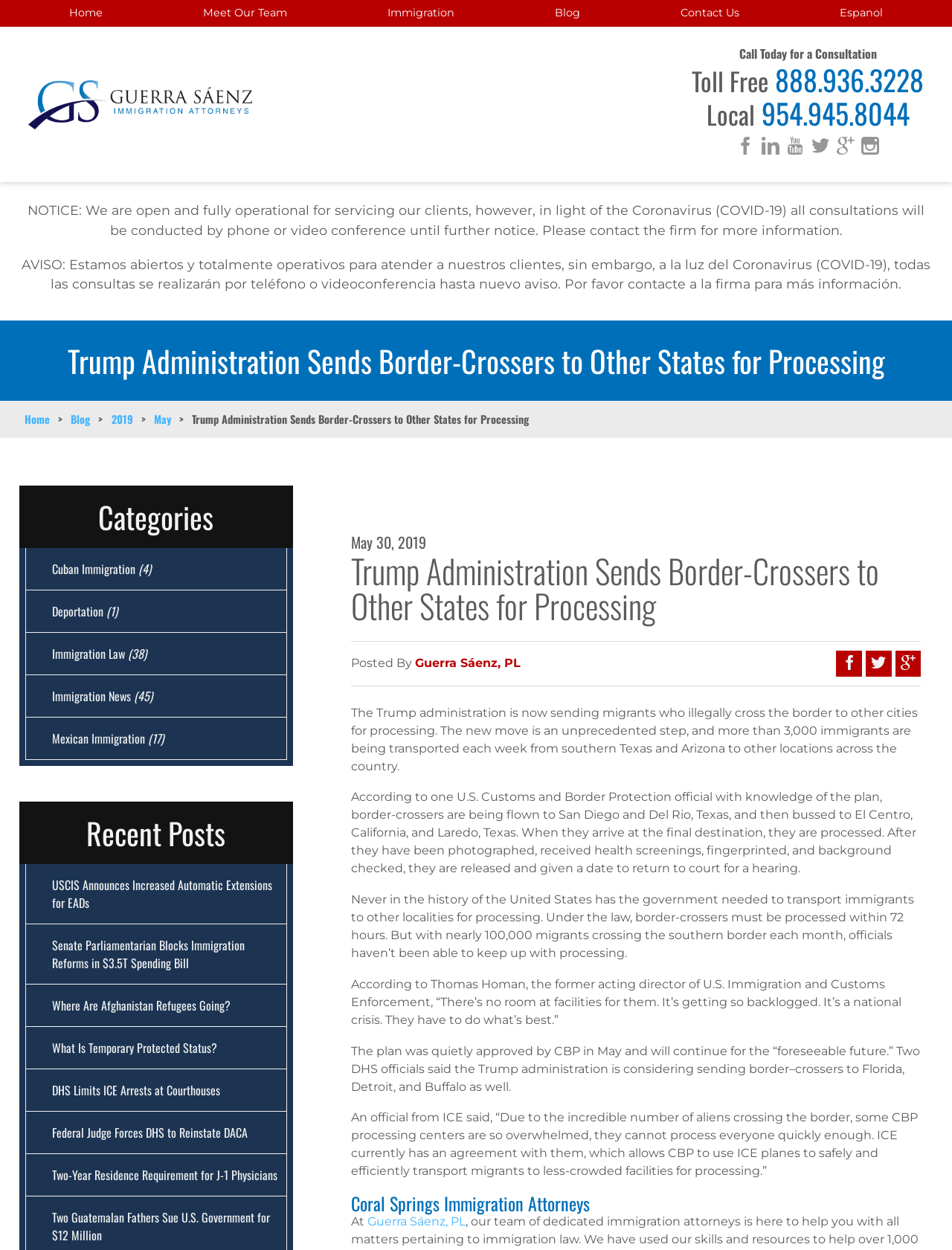Bounding box coordinates must be specified in the format (top-left x, top-left y, bottom-right x, bottom-right y). All values should be floating point numbers between 0 and 1. What are the bounding box coordinates of the UI element described as: Mexican Immigration (17)

[0.027, 0.574, 0.301, 0.608]